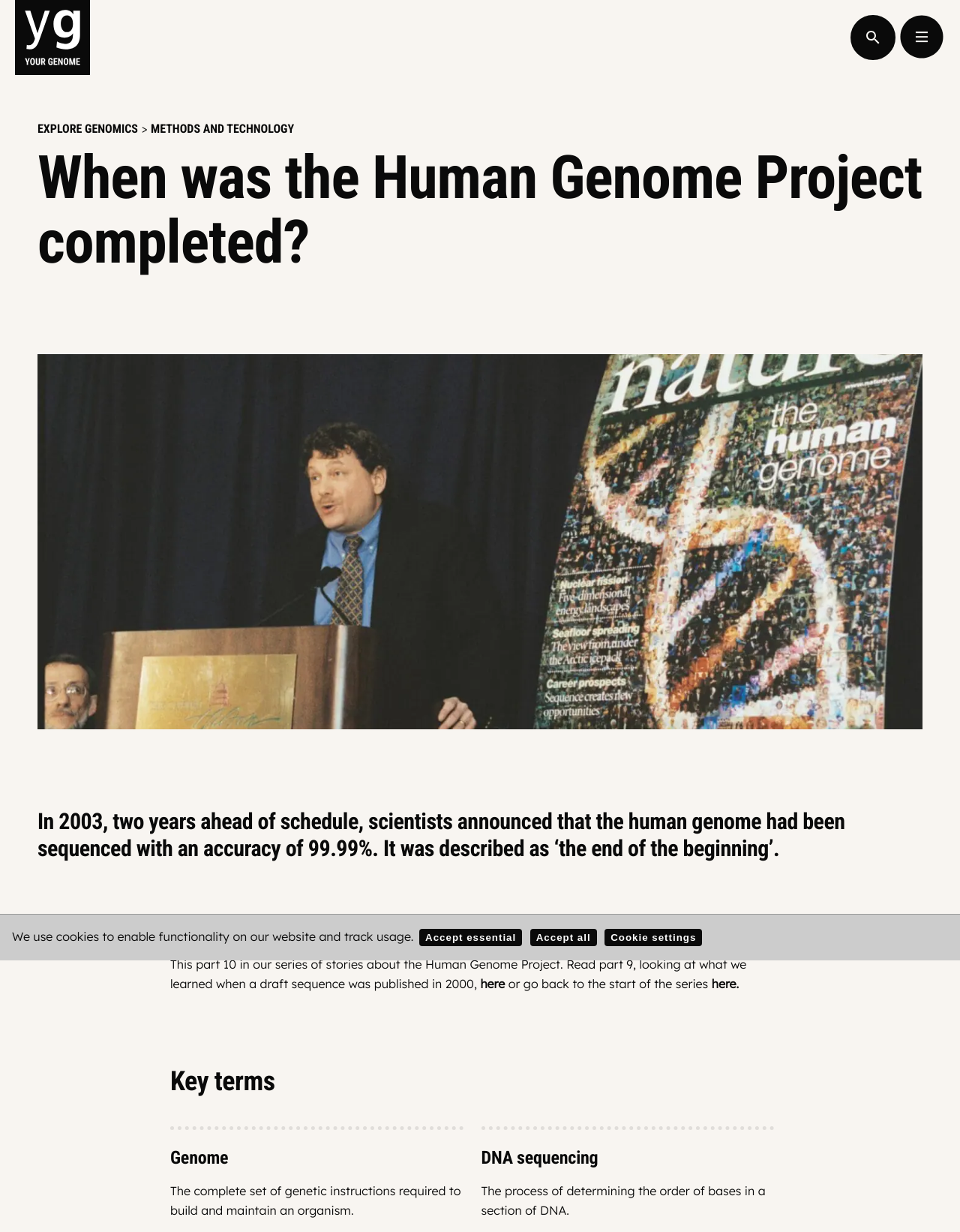Provide a one-word or short-phrase answer to the question:
What is the definition of genome?

Complete set of genetic instructions